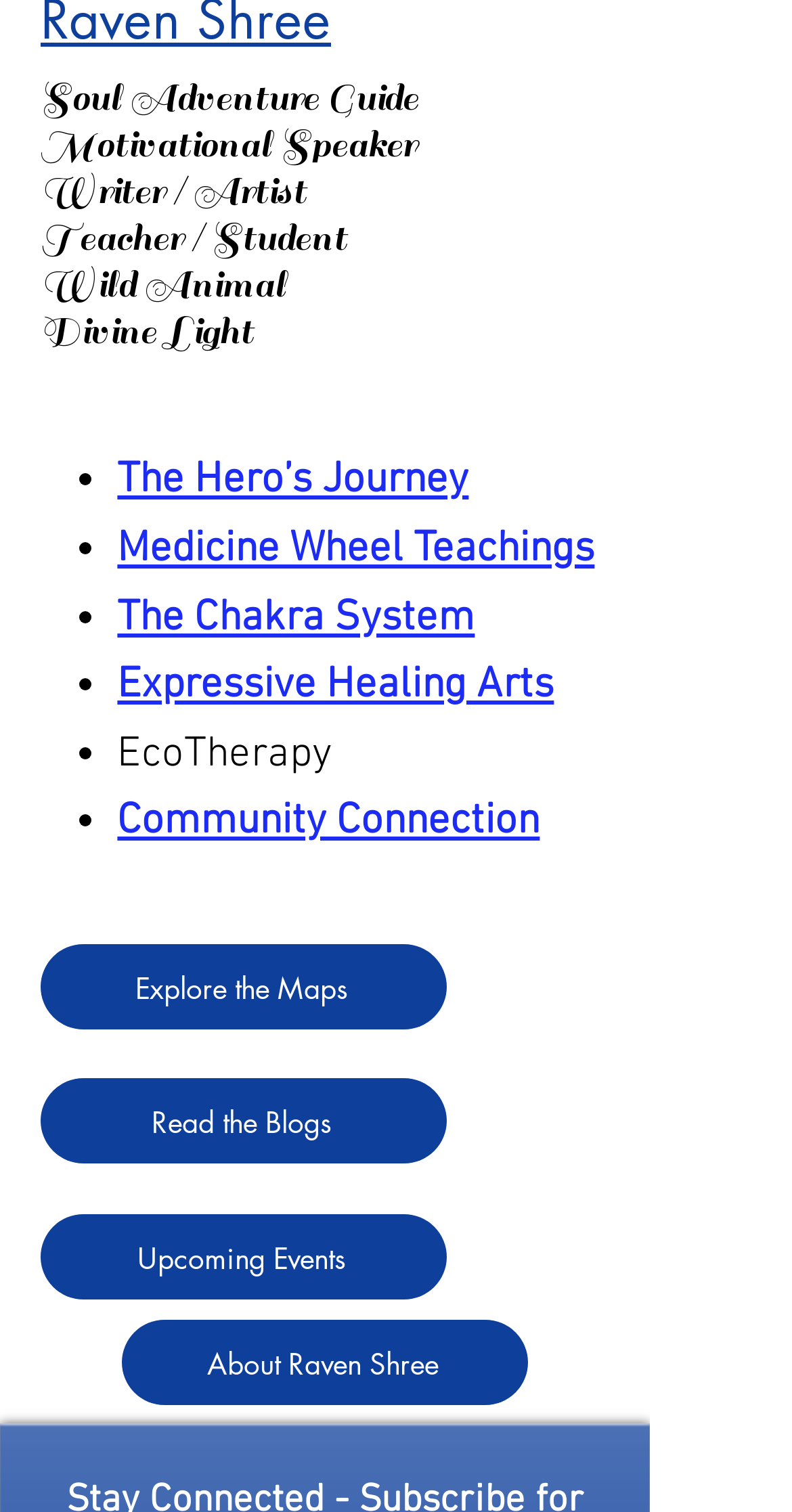Determine the coordinates of the bounding box for the clickable area needed to execute this instruction: "Learn about Medicine Wheel Teachings".

[0.148, 0.346, 0.751, 0.38]